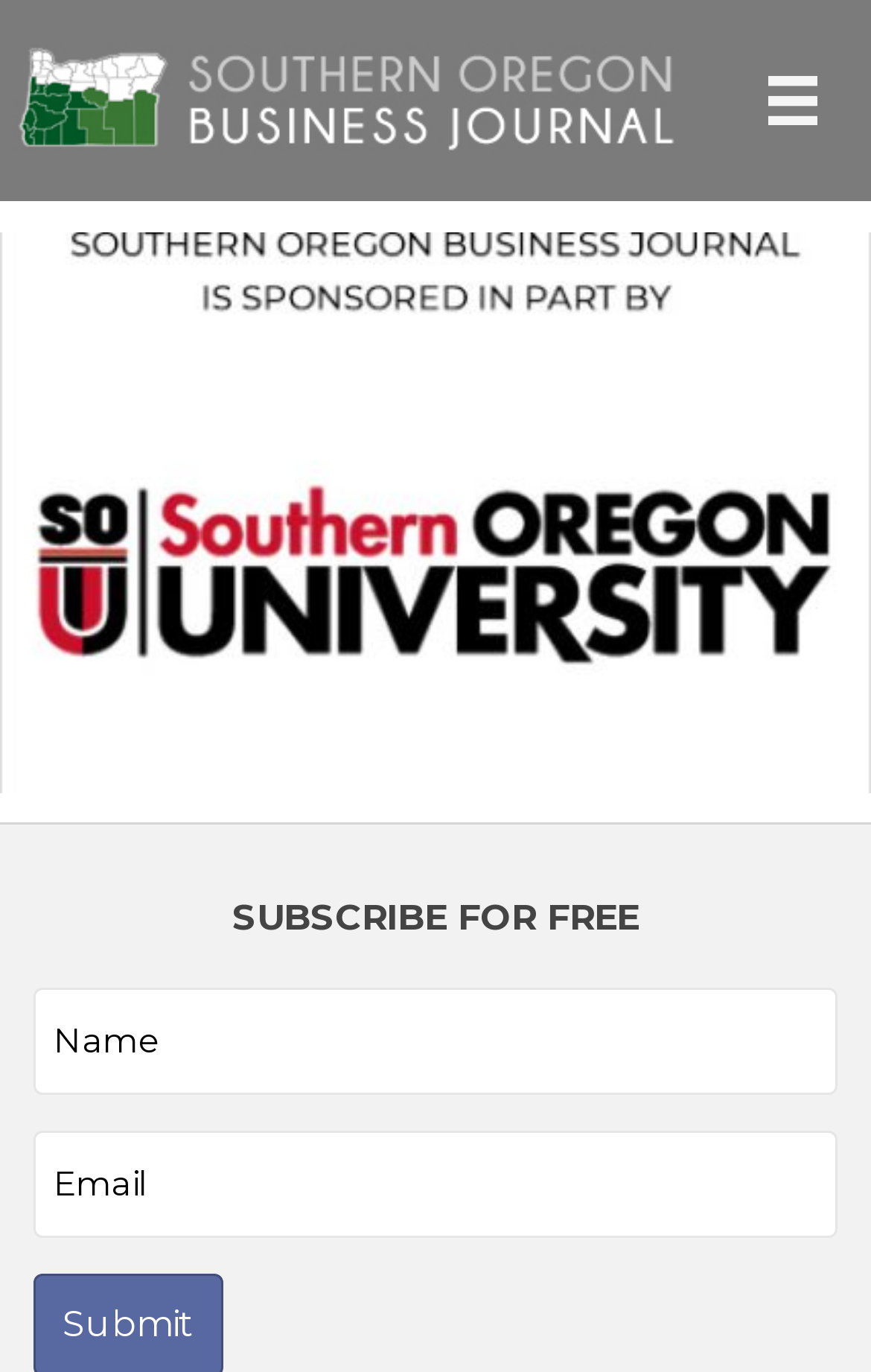Offer a meticulous caption that includes all visible features of the webpage.

The webpage is about the Ashland Independent Film Festival, which has been postponed due to the COVID-19 pandemic. At the top left of the page, there is a link to the Southern Oregon Business Journal, accompanied by an image with the same name. Below this link, there is a button labeled "Menu" at the top right corner of the page, which has an icon beside it.

In the middle of the page, there is a prominent text "SUBSCRIBE FOR FREE" in a rectangular area. Below this text, there are two text boxes, one on top of the other, that allow users to input information. The text boxes take up most of the width of the page and are located near the bottom.